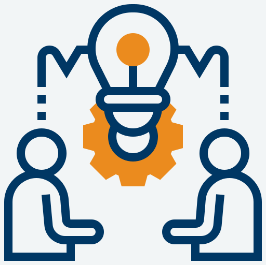What color is the gear?
Using the information from the image, answer the question thoroughly.

The gear, which suggests technical expertise and industry-focused solutions, is colored in orange, indicating a strong emphasis on these aspects in Verdafero, Inc.'s services.